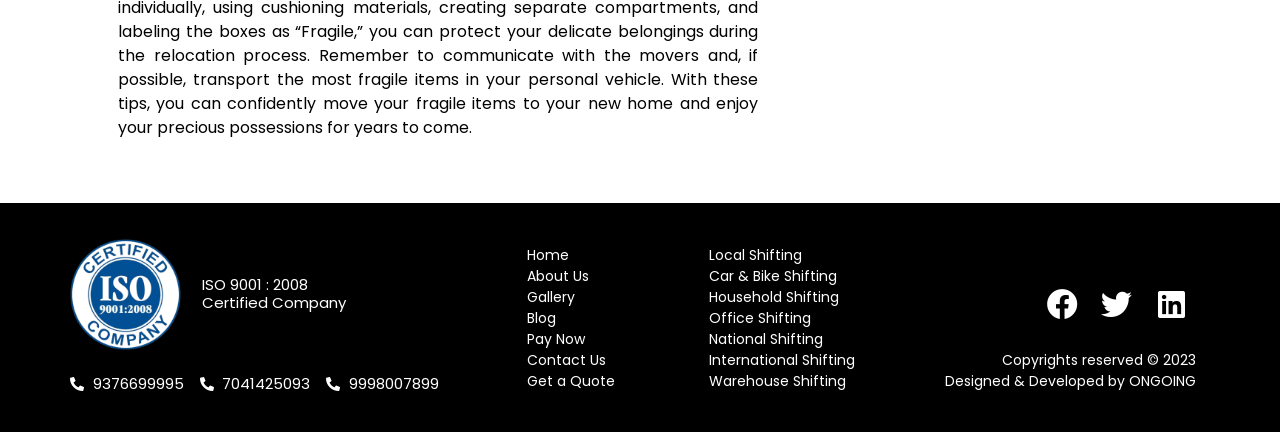Determine the bounding box coordinates of the area to click in order to meet this instruction: "Visit the Facebook page".

[0.81, 0.648, 0.849, 0.763]